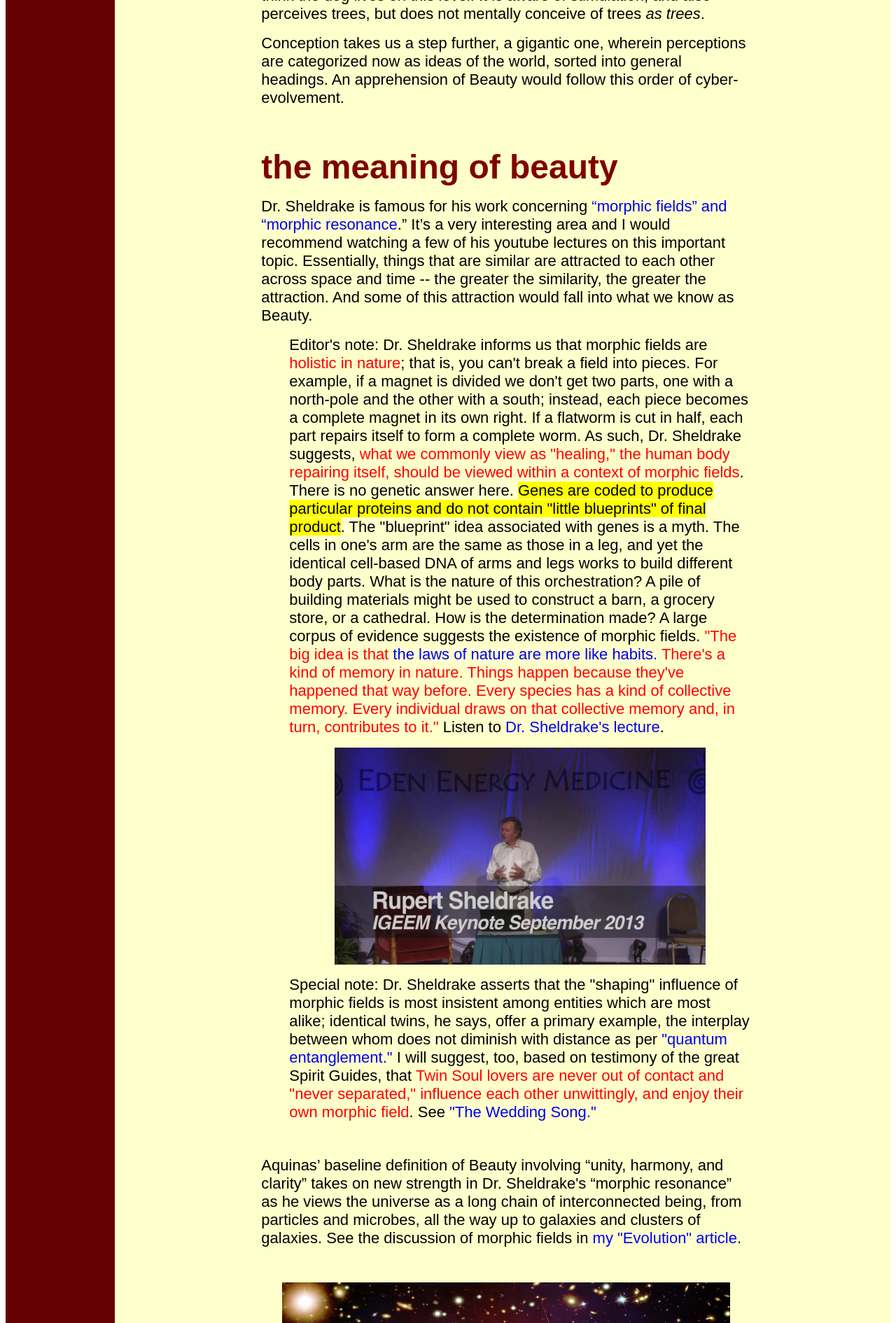Bounding box coordinates are to be given in the format (top-left x, top-left y, bottom-right x, bottom-right y). All values must be floating point numbers between 0 and 1. Provide the bounding box coordinate for the UI element described as: “morphic fields” and “morphic resonance

[0.292, 0.149, 0.811, 0.176]